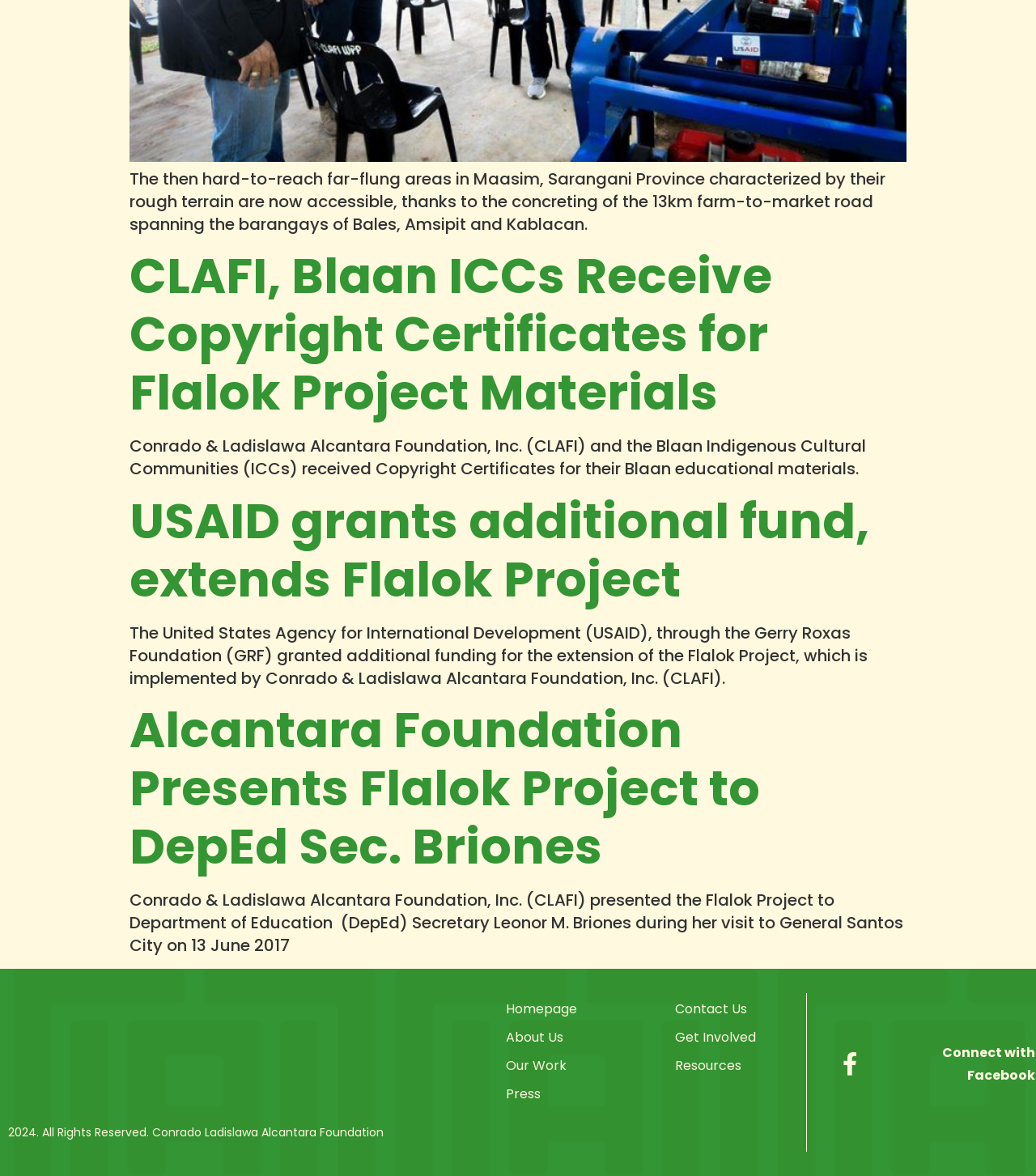Please identify the bounding box coordinates of the clickable area that will allow you to execute the instruction: "Click the link to read about CLAFI and Blaan ICCs receiving copyright certificates".

[0.125, 0.206, 0.745, 0.363]